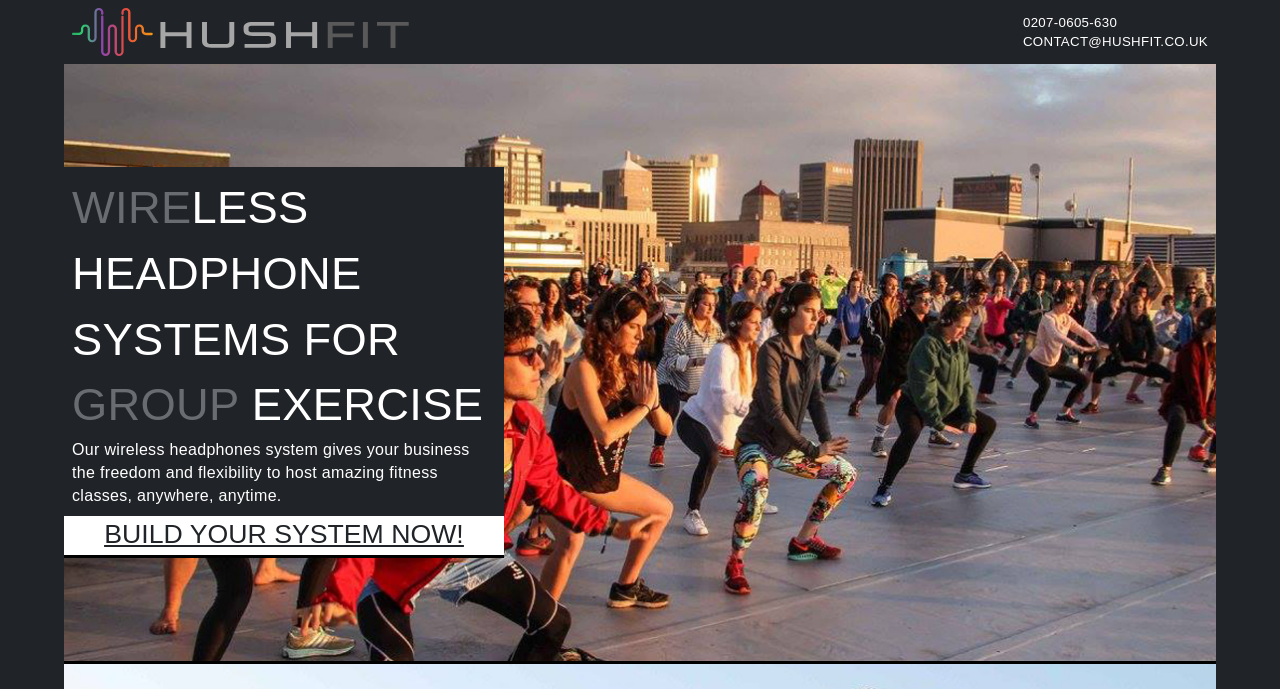What is the purpose of Hushfit's wireless headphones?
Answer the question with a single word or phrase by looking at the picture.

For group exercise